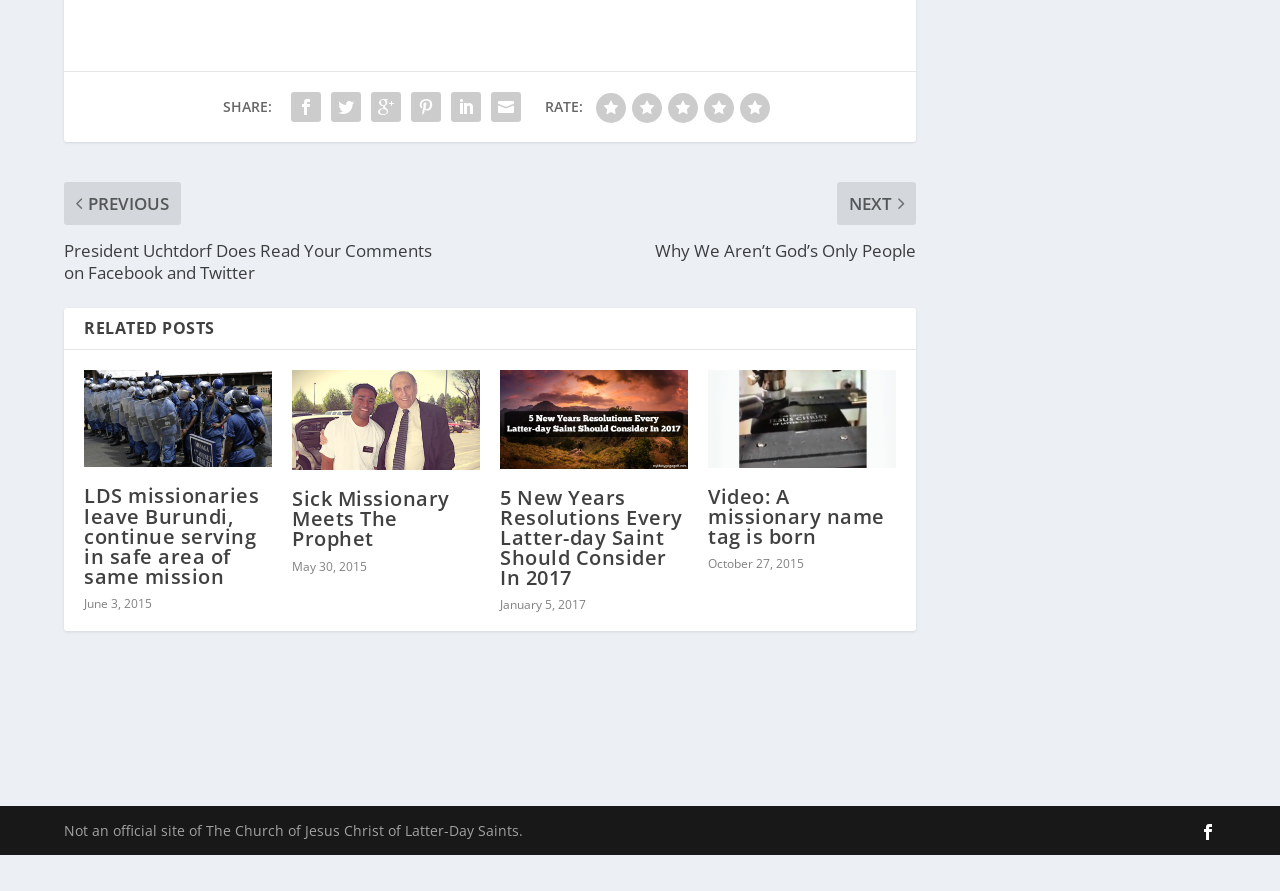Using the element description provided, determine the bounding box coordinates in the format (top-left x, top-left y, bottom-right x, bottom-right y). Ensure that all values are floating point numbers between 0 and 1. Element description: title="Sick Missionary Meets The Prophet"

[0.228, 0.415, 0.375, 0.528]